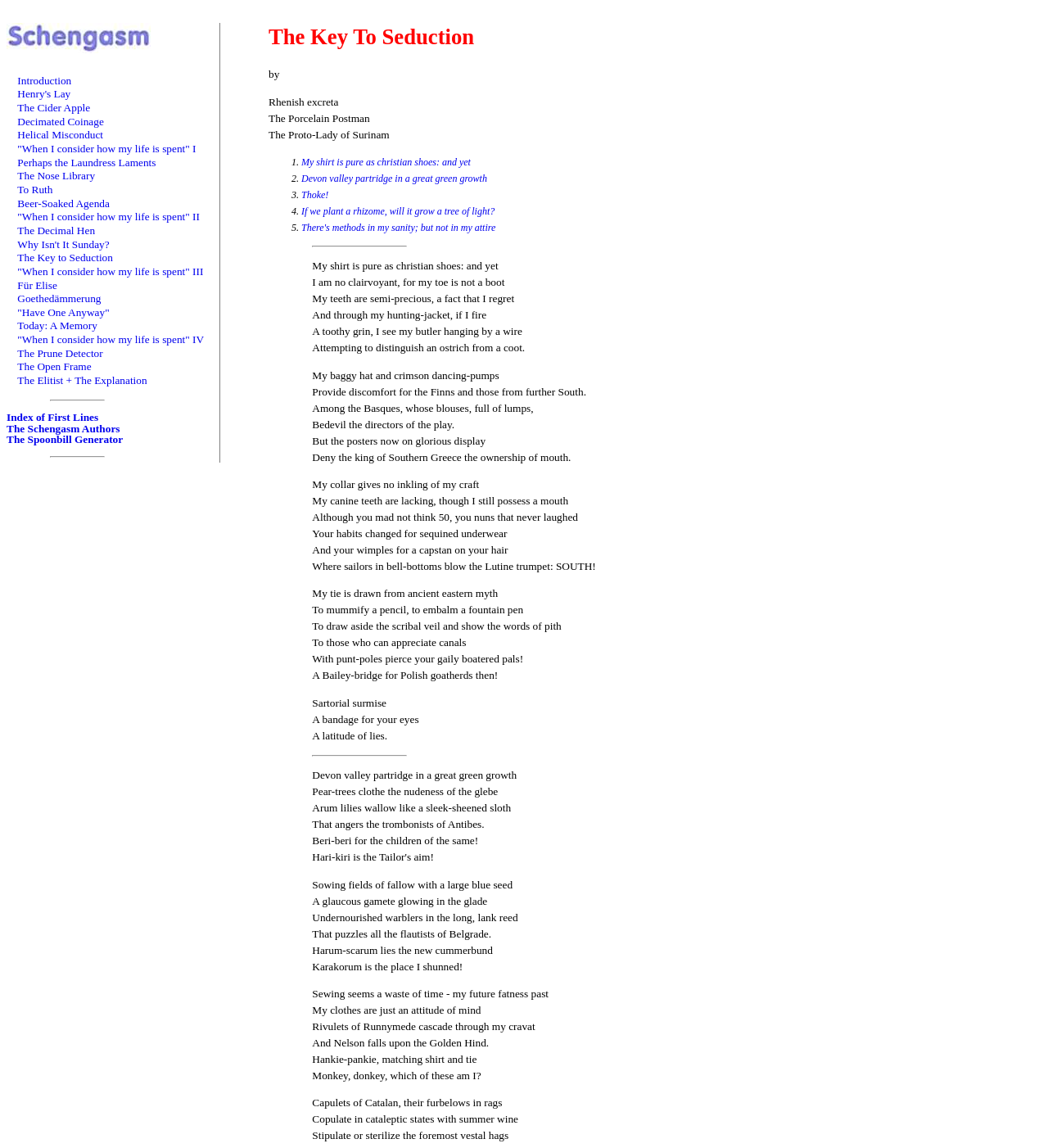Use a single word or phrase to answer the question:
What is the text of the static text element at [0.298, 0.226, 0.475, 0.237]?

My shirt is pure as christian shoes: and yet